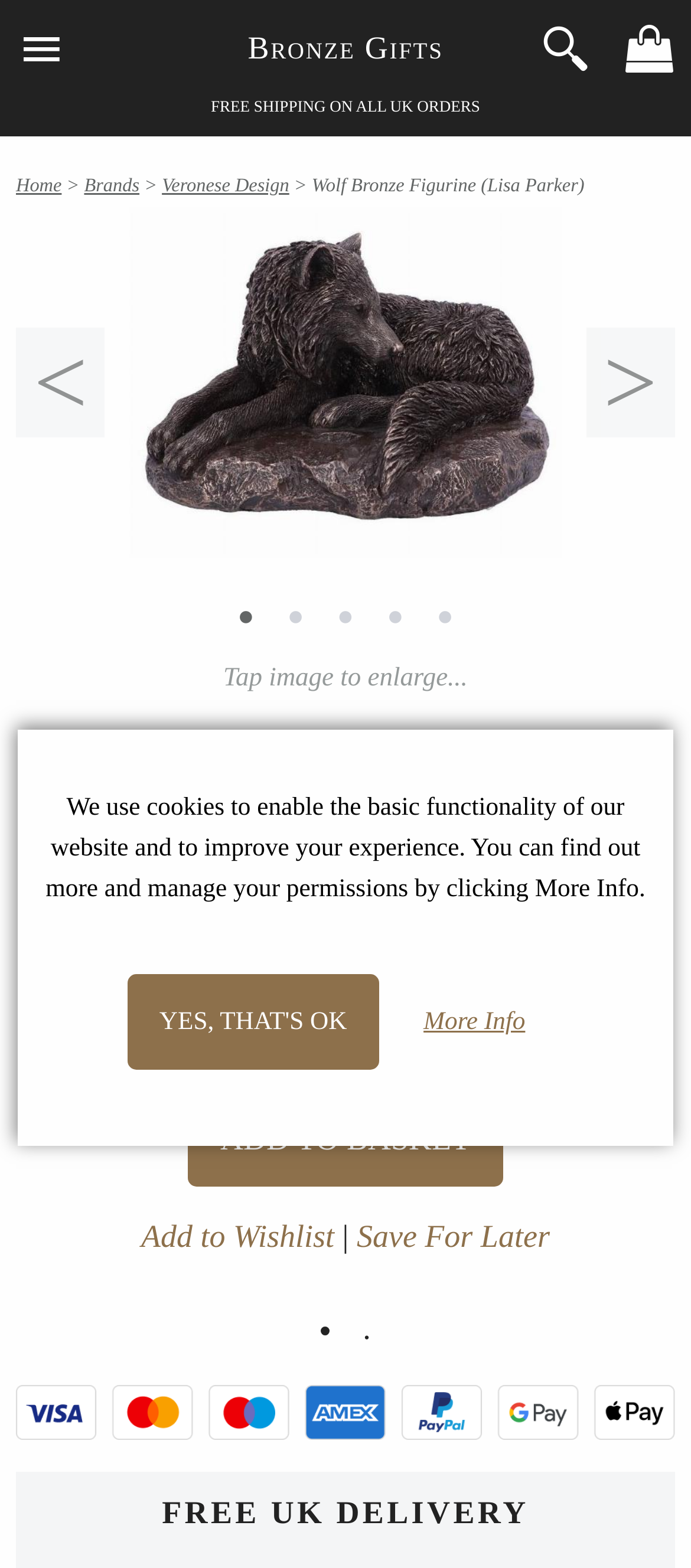What is the designer of the Wolf Bronze Figurine?
Please use the image to deliver a detailed and complete answer.

I found the designer of the Wolf Bronze Figurine by looking at the heading element with the text 'Wolf Bronze Figurine (Lisa Parker)' located at [0.023, 0.484, 0.977, 0.521]. This element is likely to be the title of the product, and it includes the designer's name, Lisa Parker.